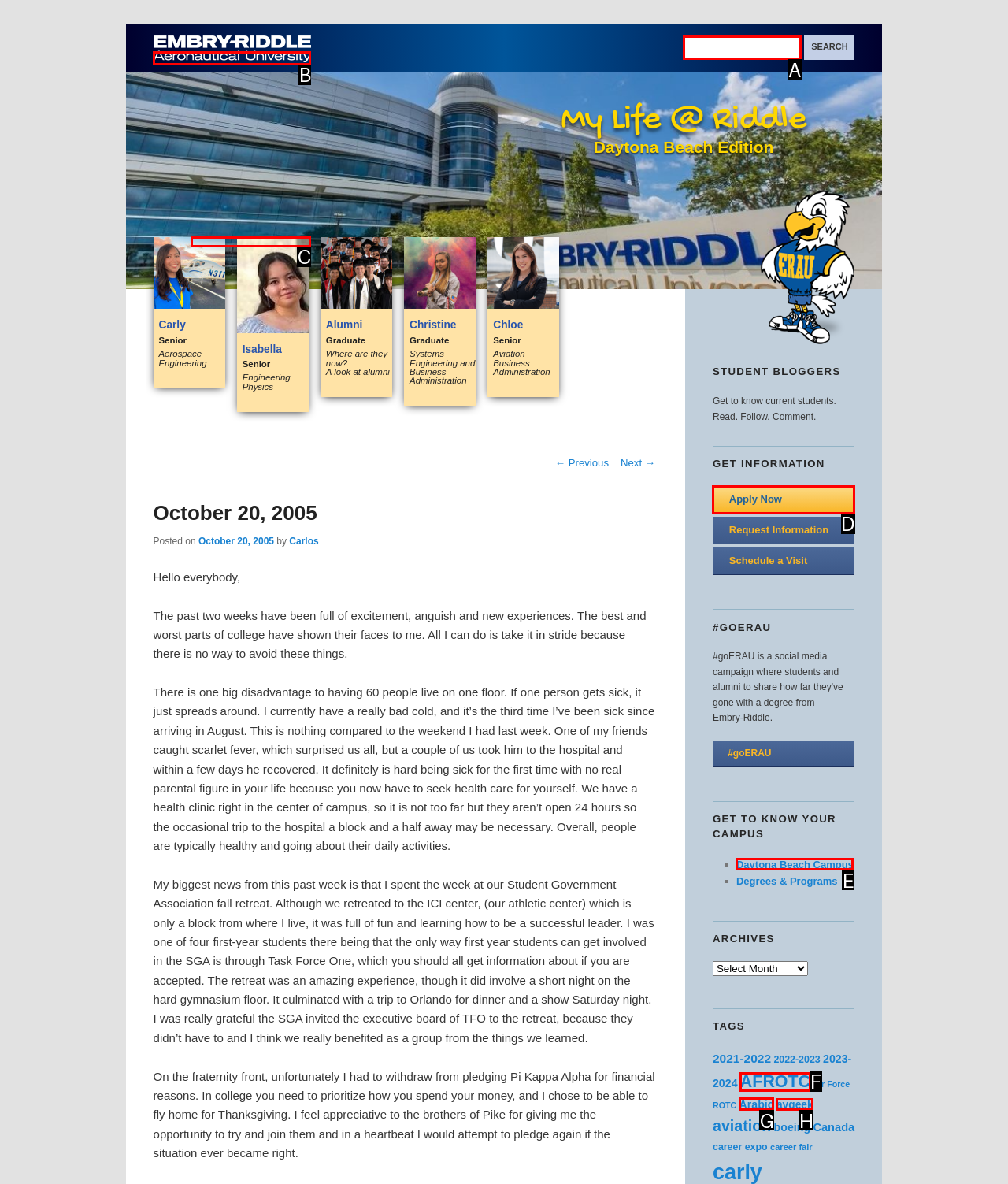Tell me which option I should click to complete the following task: Apply to Embry-Riddle Aeronautical University Answer with the option's letter from the given choices directly.

D